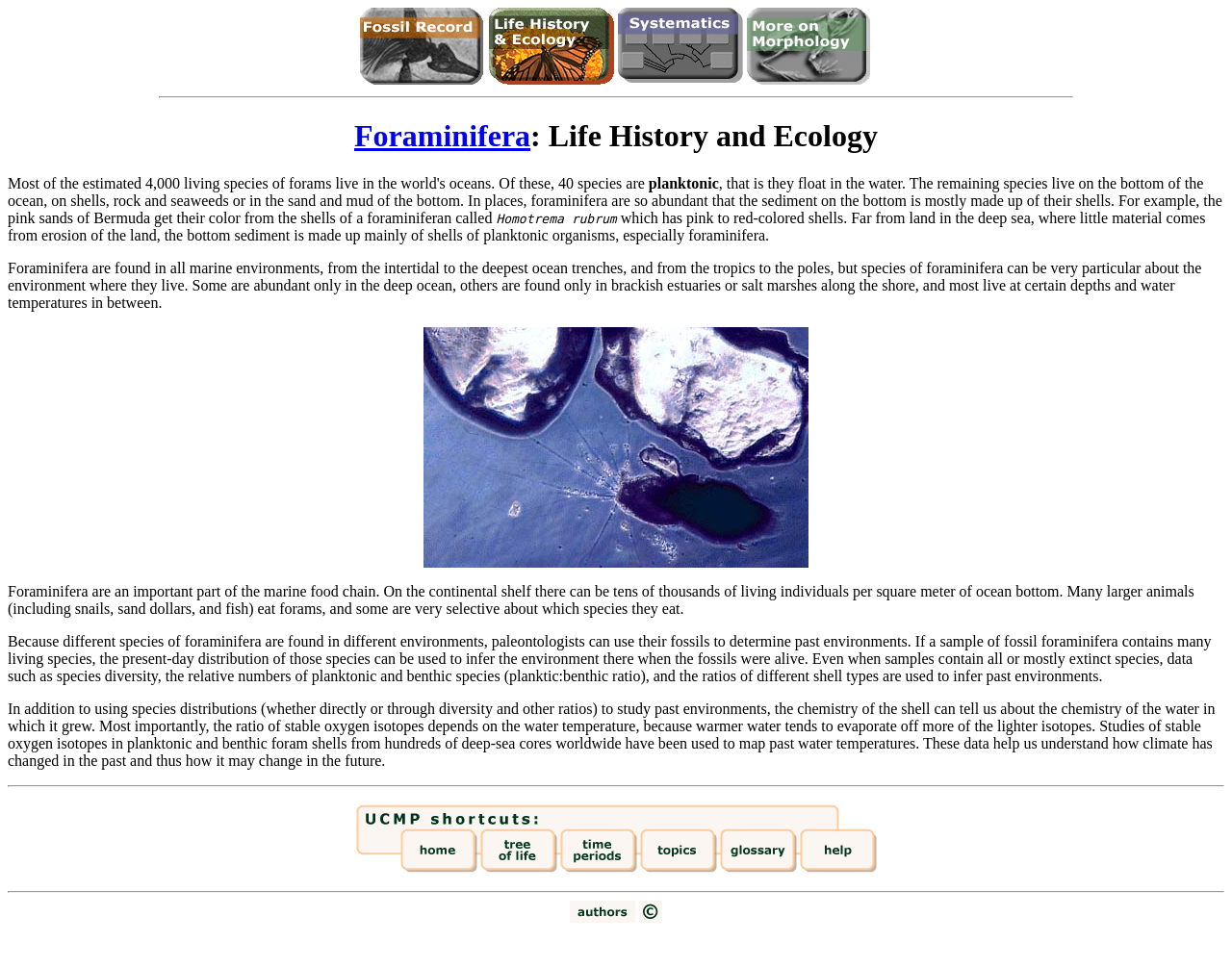Extract the bounding box of the UI element described as: "Foraminifera".

[0.288, 0.123, 0.431, 0.159]